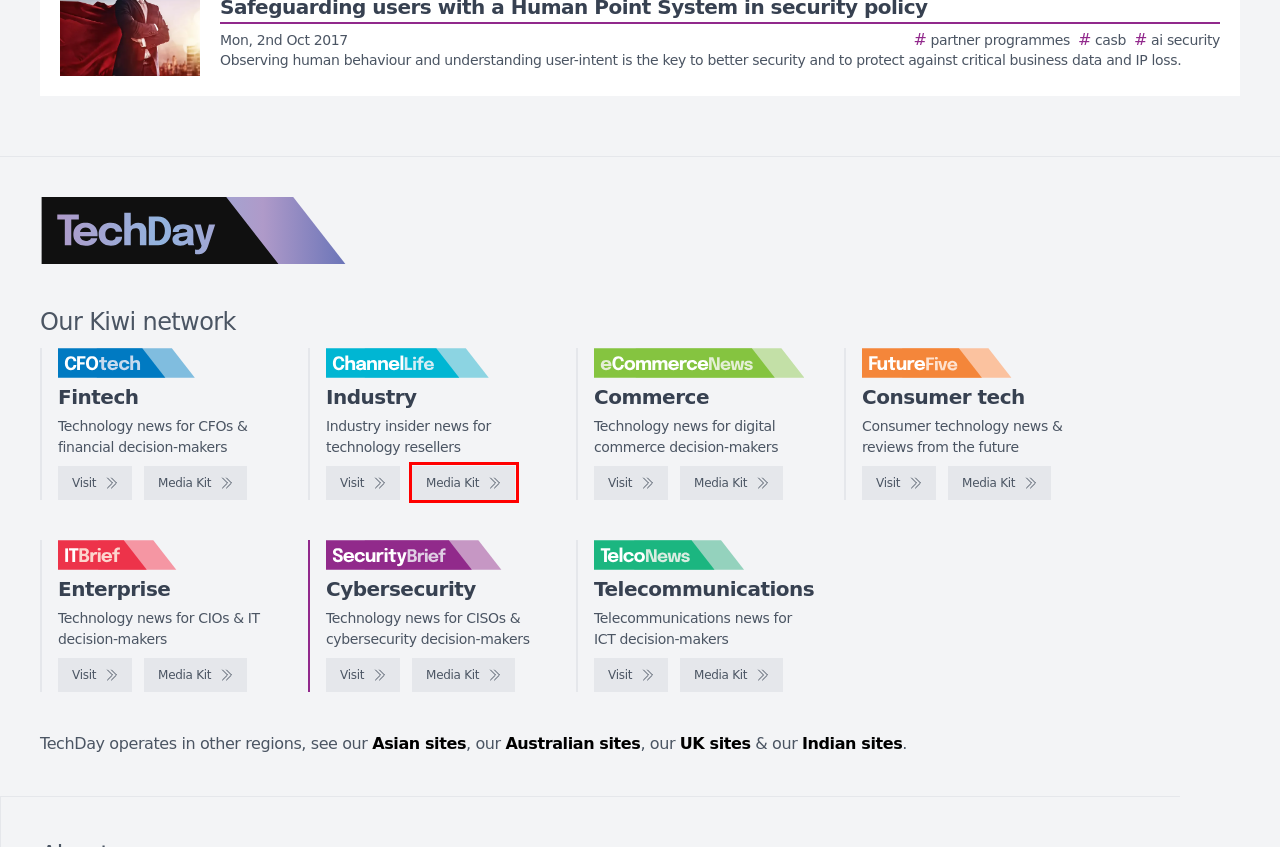Given a screenshot of a webpage with a red bounding box highlighting a UI element, choose the description that best corresponds to the new webpage after clicking the element within the red bounding box. Here are your options:
A. FutureFive New Zealand - Consumer technology news & reviews from the future
B. ChannelLife New Zealand - Media kit
C. TelcoNews New Zealand - Media kit
D. TechDay Asia - Asia's technology news network
E. IT Brief New Zealand - Media kit
F. eCommerceNews New Zealand - Media kit
G. ChannelLife New Zealand - Industry insider news for technology resellers
H. eCommerceNews New Zealand - Technology news for digital commerce decision-makers

B